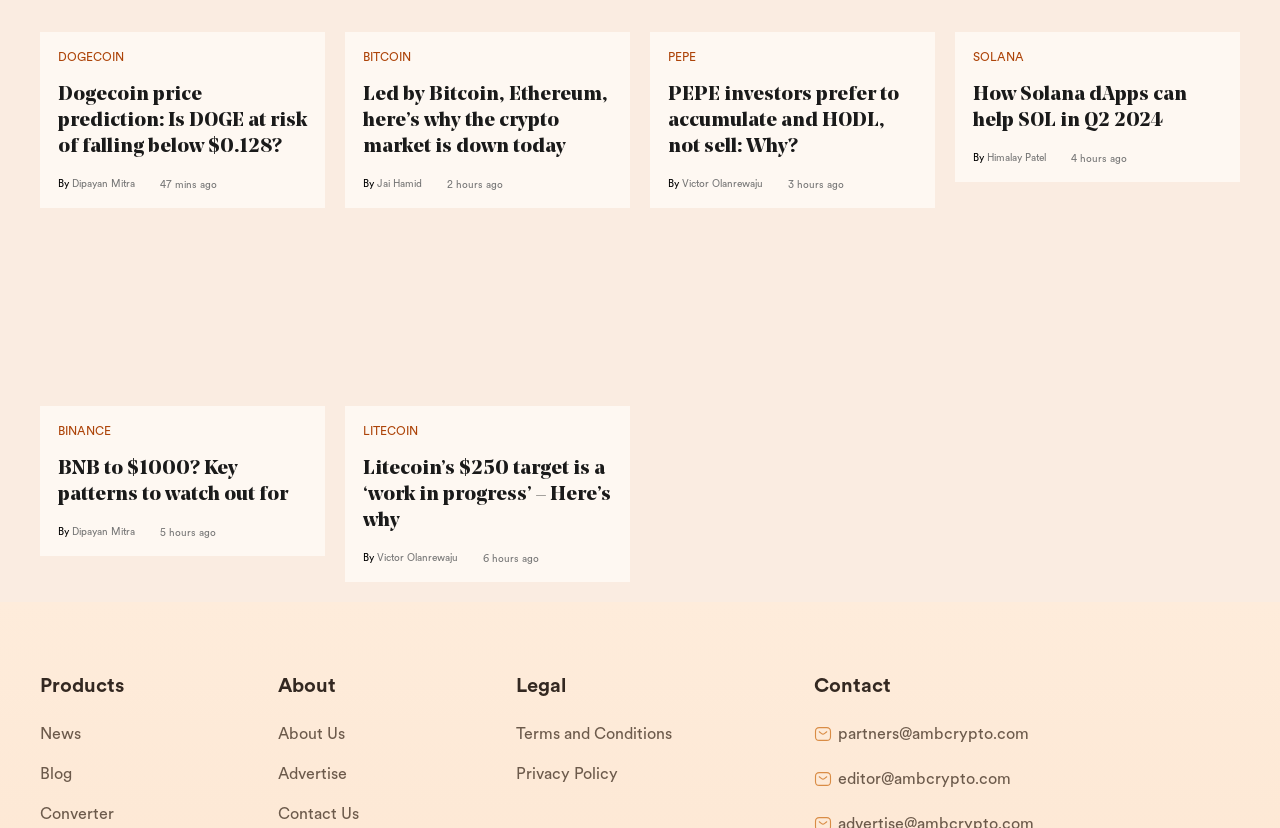Using the given description, provide the bounding box coordinates formatted as (top-left x, top-left y, bottom-right x, bottom-right y), with all values being floating point numbers between 0 and 1. Description: Privacy Policy

[0.403, 0.912, 0.589, 0.96]